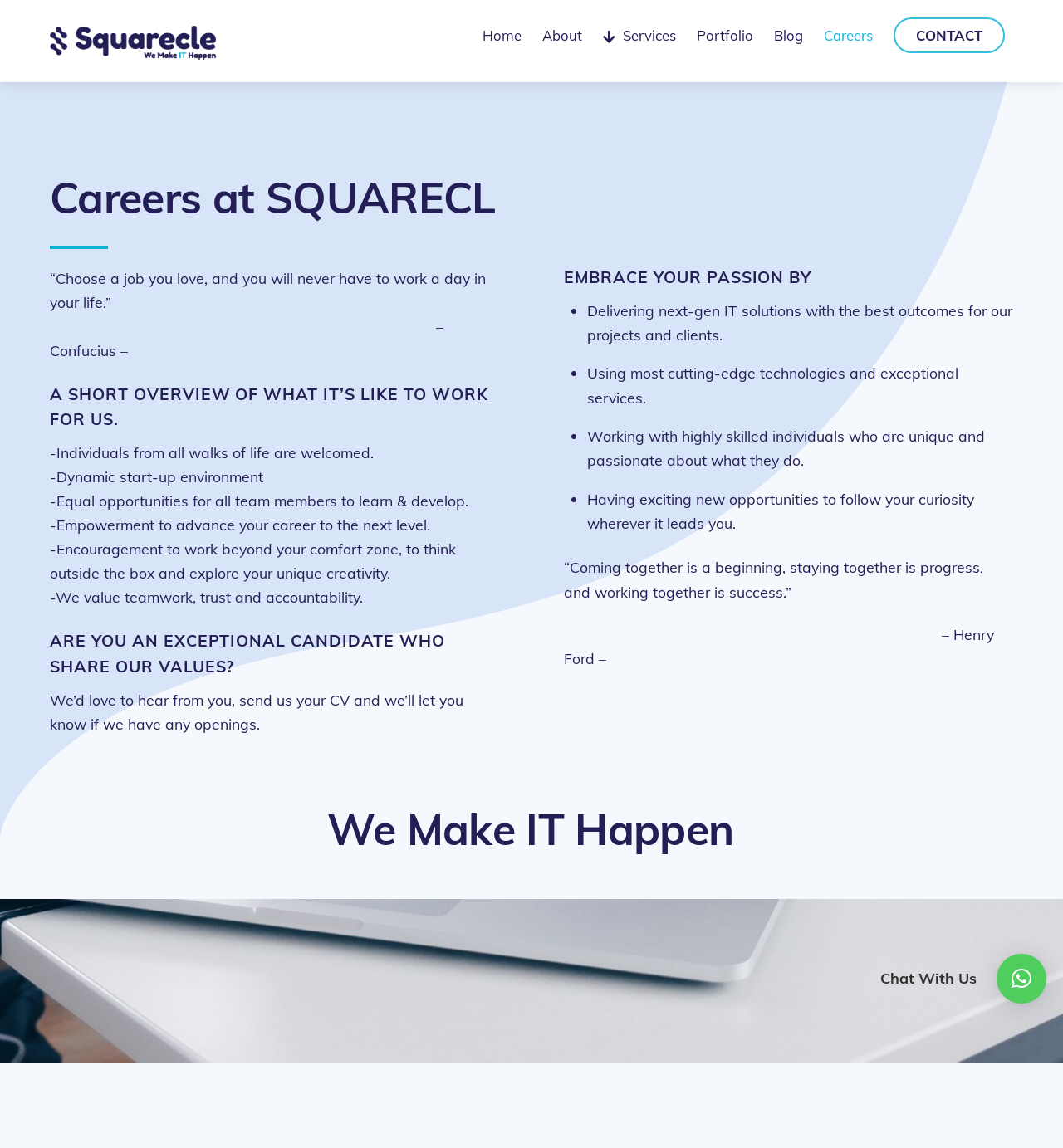Please identify the bounding box coordinates for the region that you need to click to follow this instruction: "Click the 'Home' link".

[0.446, 0.013, 0.498, 0.048]